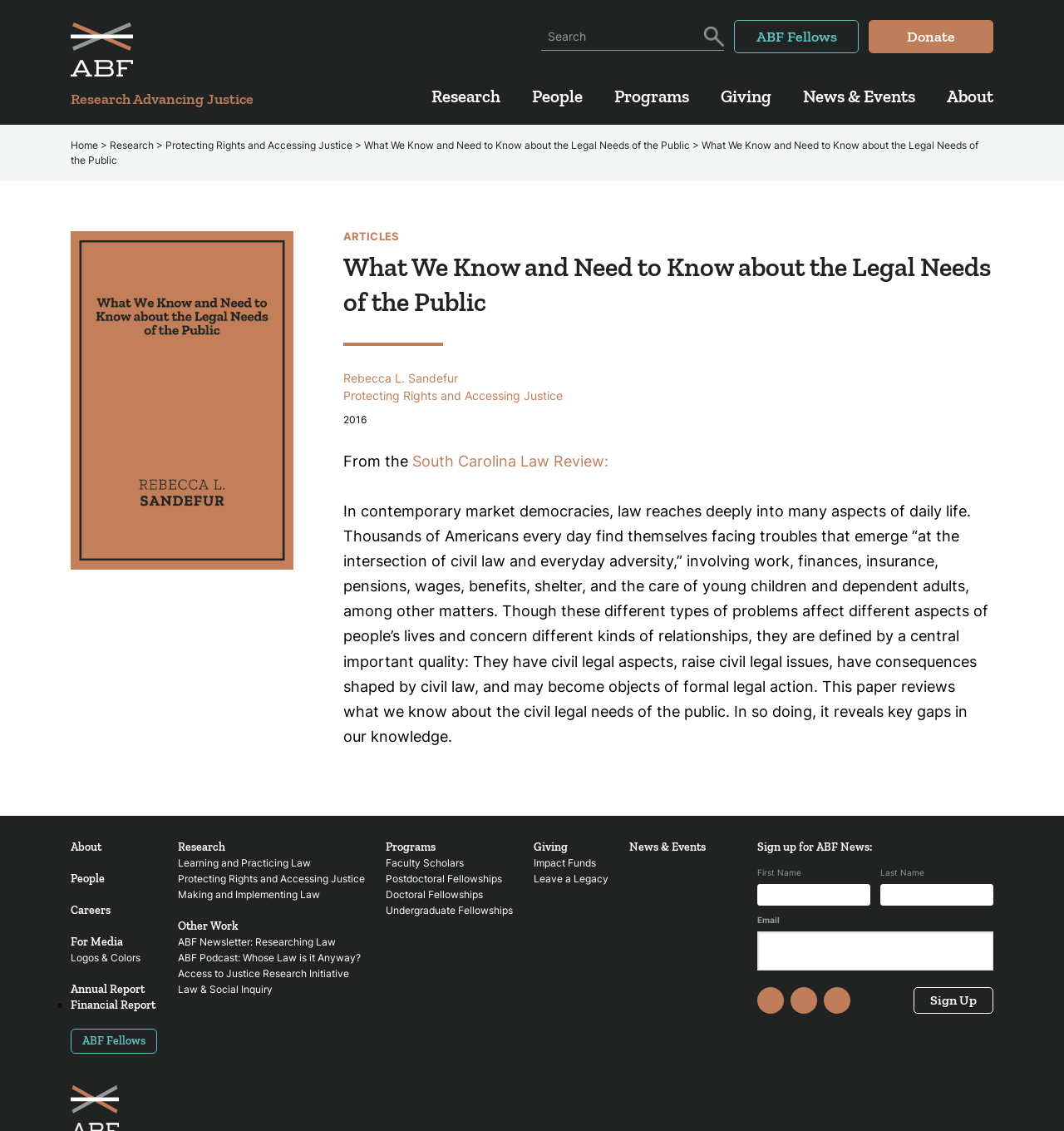What is the purpose of the 'Sign up for ABF News' section? Examine the screenshot and reply using just one word or a brief phrase.

To receive news updates